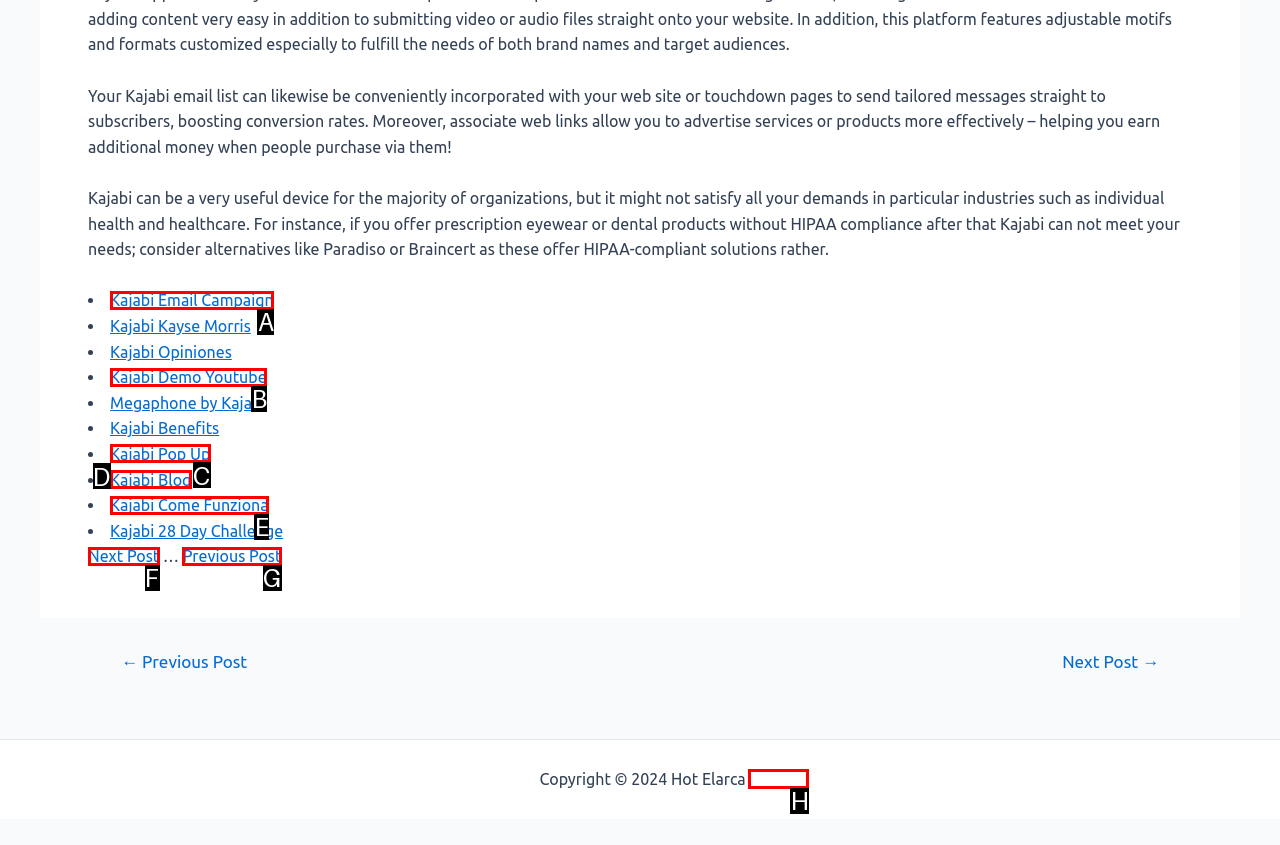Select the appropriate bounding box to fulfill the task: Visit Sitemap Respond with the corresponding letter from the choices provided.

H